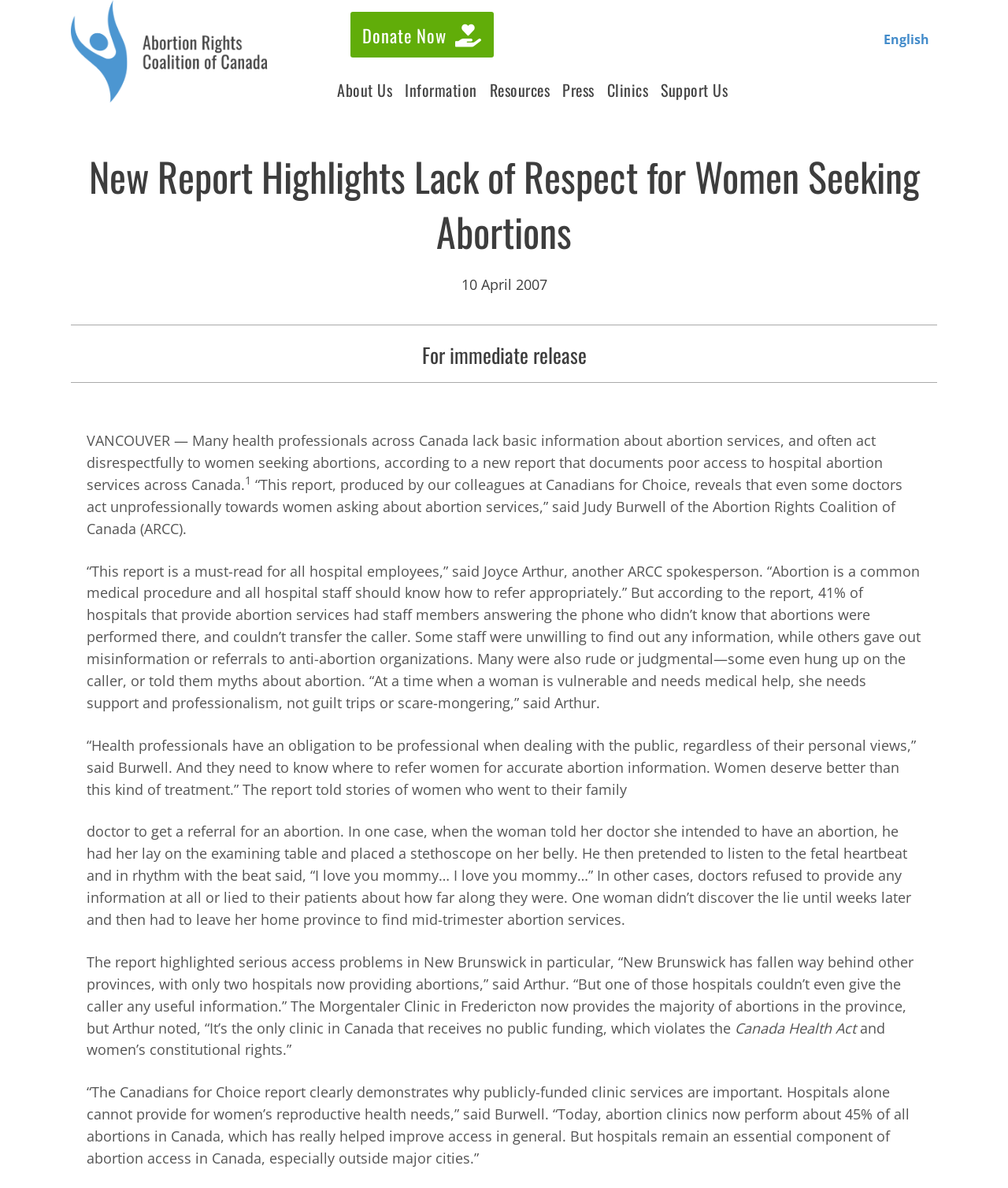Look at the image and give a detailed response to the following question: What is the name of the organization mentioned in the report?

The report mentions the Abortion Rights Coalition of Canada (ARCC) as the organization that produced the report, and quotes its spokespersons Judy Burwell and Joyce Arthur.